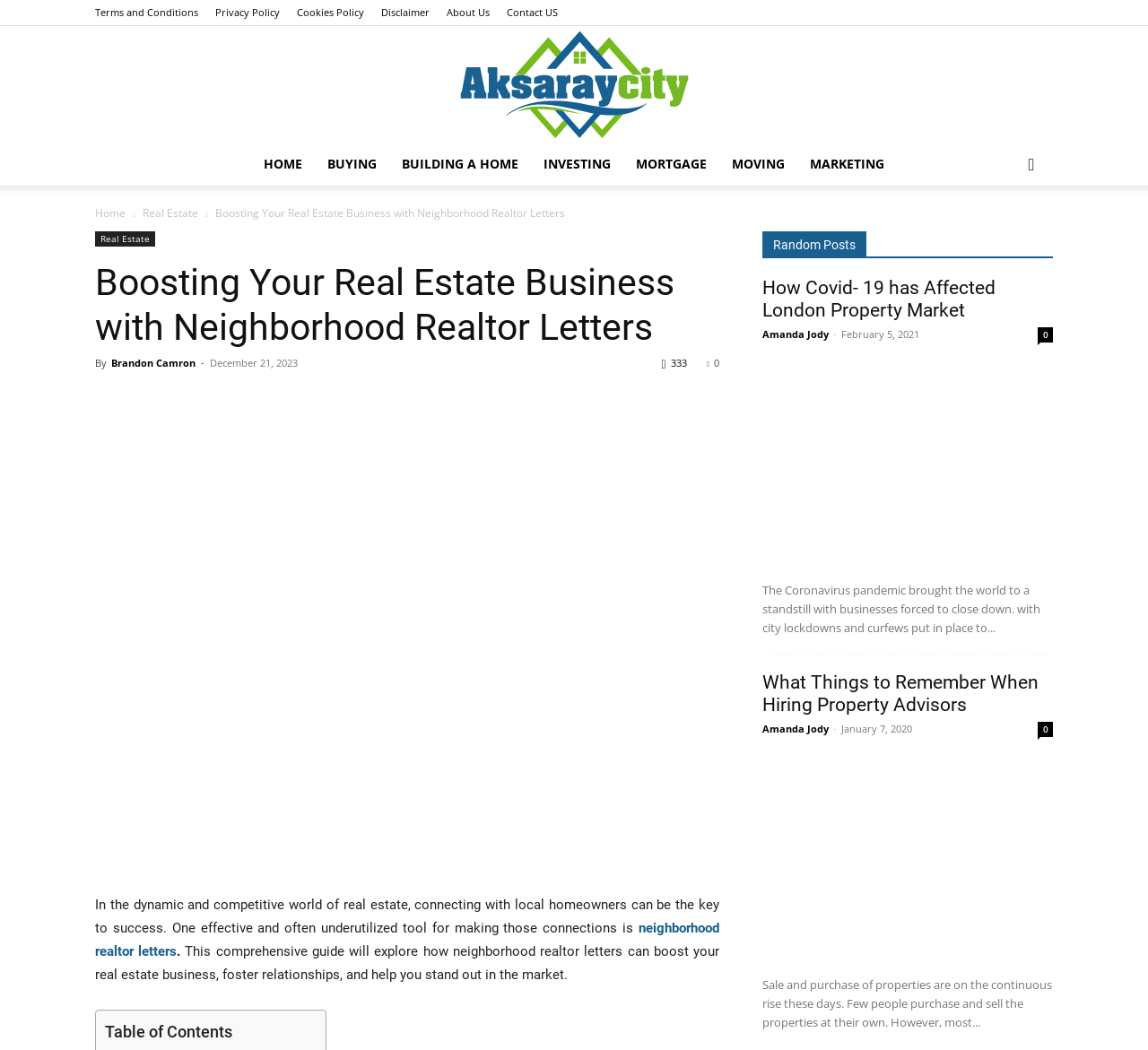Use the information in the screenshot to answer the question comprehensively: What is the topic of the article?

I determined the topic by reading the article's title and content, which mentions 'real estate business', 'neighborhood realtor letters', and other related terms.